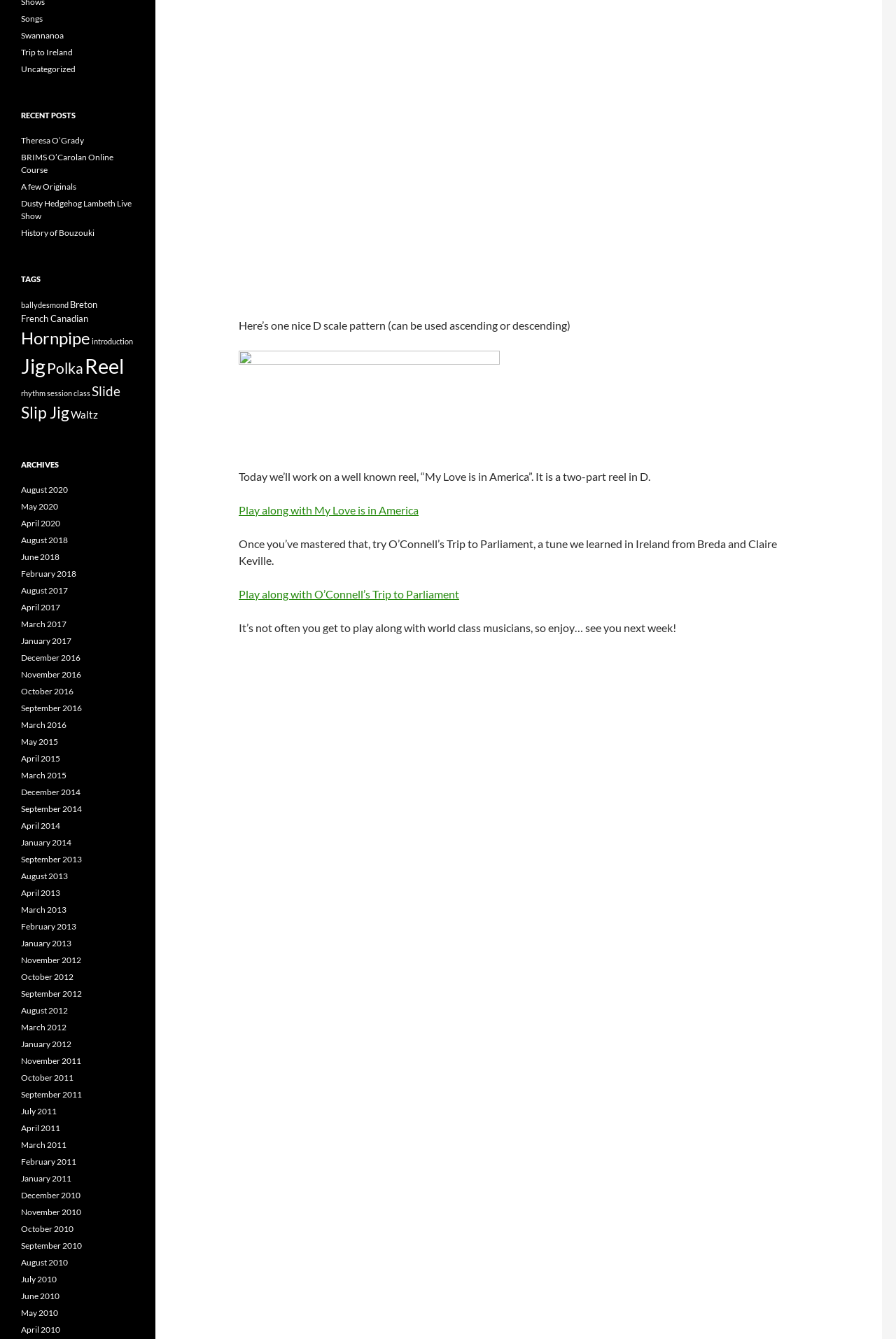Locate the bounding box for the described UI element: "Trip to Ireland". Ensure the coordinates are four float numbers between 0 and 1, formatted as [left, top, right, bottom].

[0.023, 0.035, 0.081, 0.043]